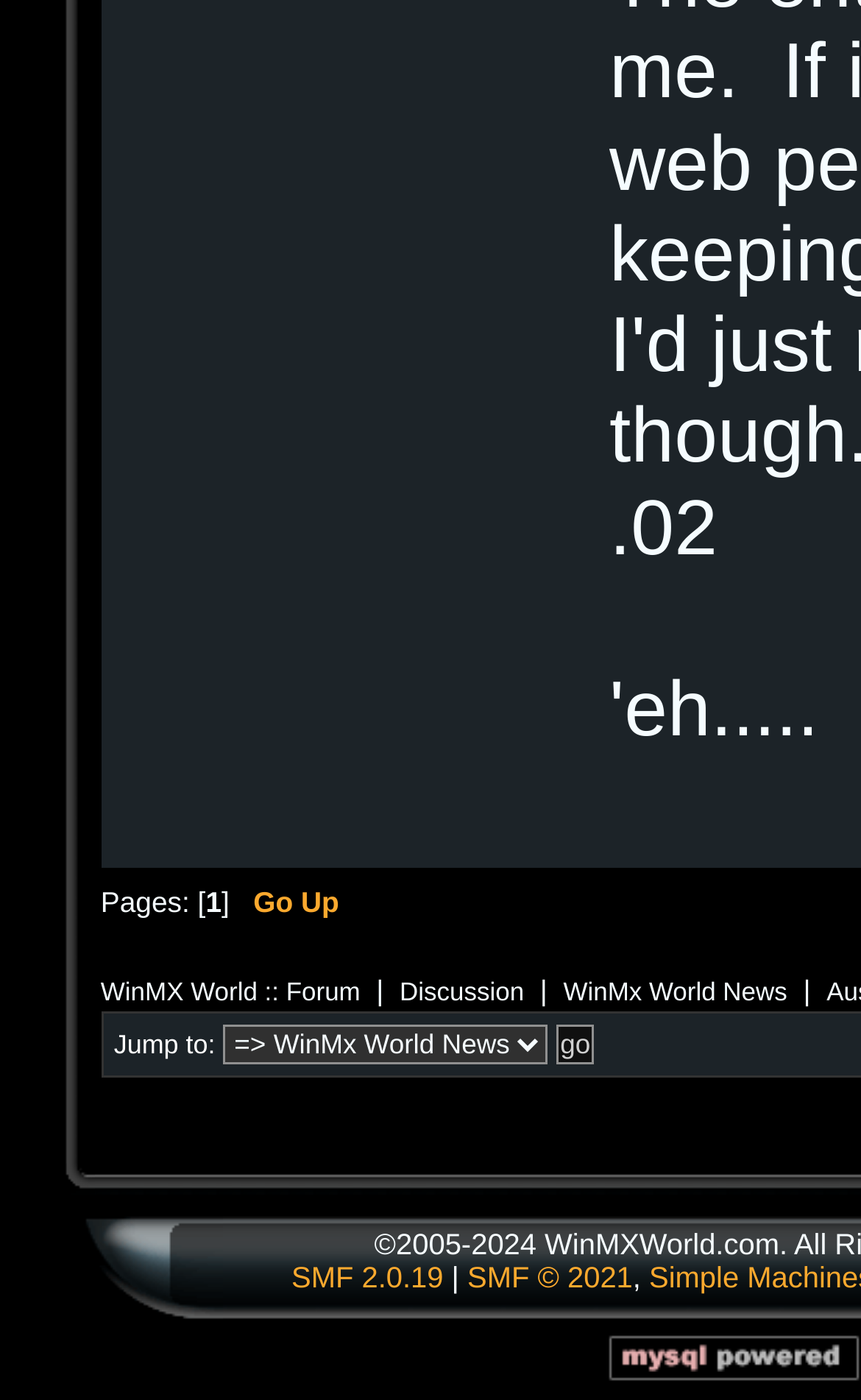Please indicate the bounding box coordinates of the element's region to be clicked to achieve the instruction: "Select an option from the 'Jump to:' dropdown". Provide the coordinates as four float numbers between 0 and 1, i.e., [left, top, right, bottom].

[0.259, 0.732, 0.636, 0.761]